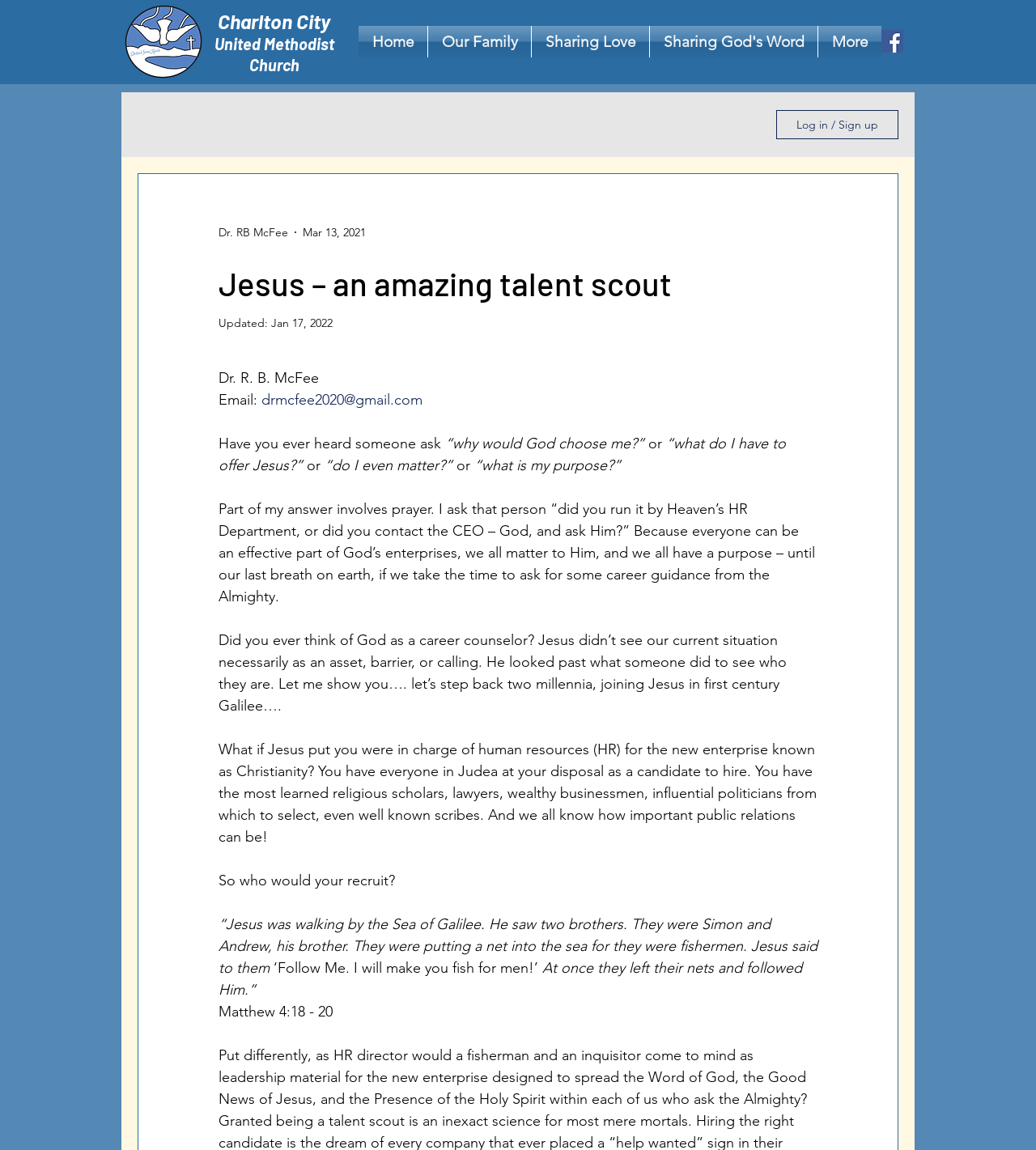Using the webpage screenshot and the element description More, determine the bounding box coordinates. Specify the coordinates in the format (top-left x, top-left y, bottom-right x, bottom-right y) with values ranging from 0 to 1.

[0.79, 0.023, 0.851, 0.05]